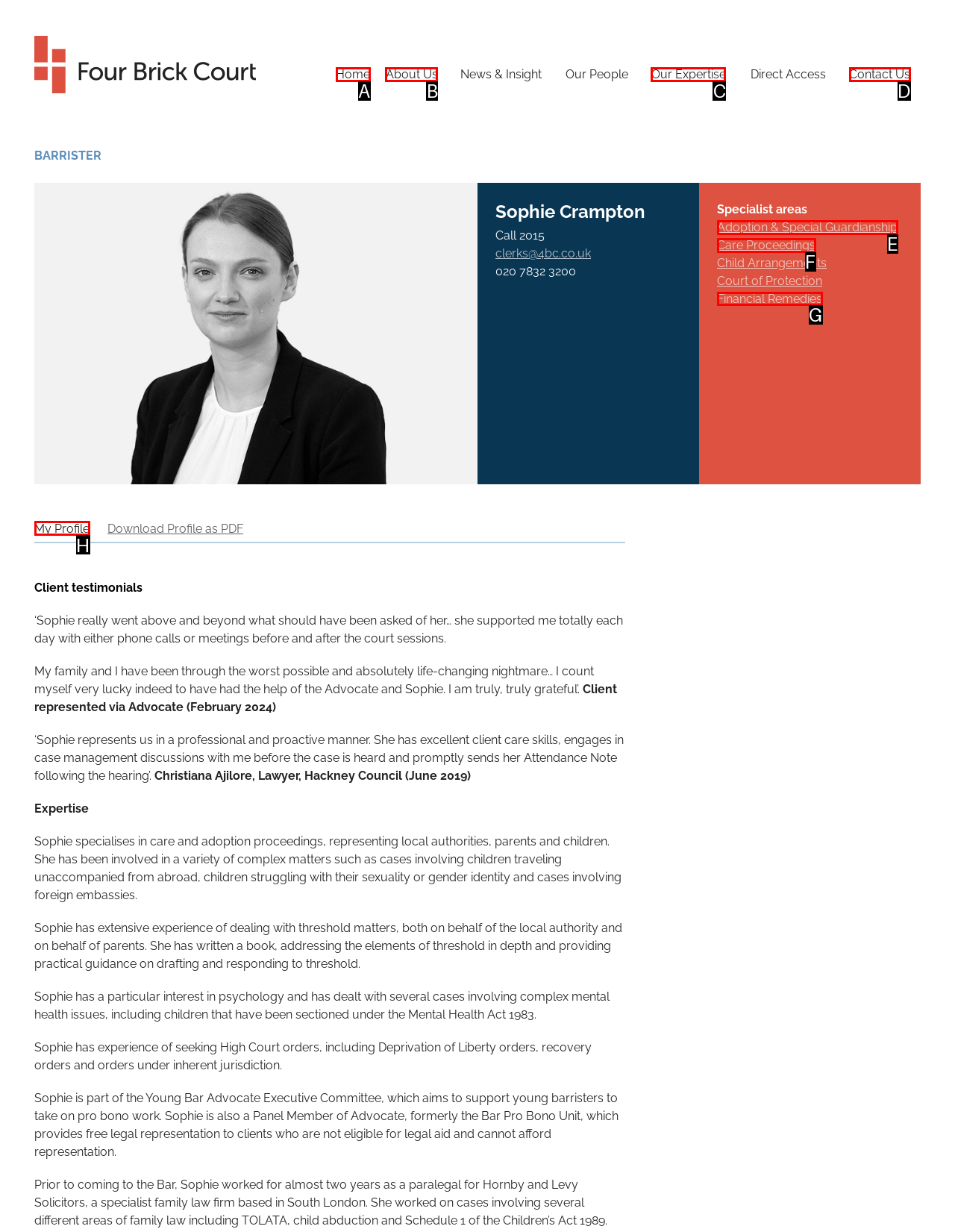Identify the letter of the option to click in order to Learn more about Financial Remedies. Answer with the letter directly.

G